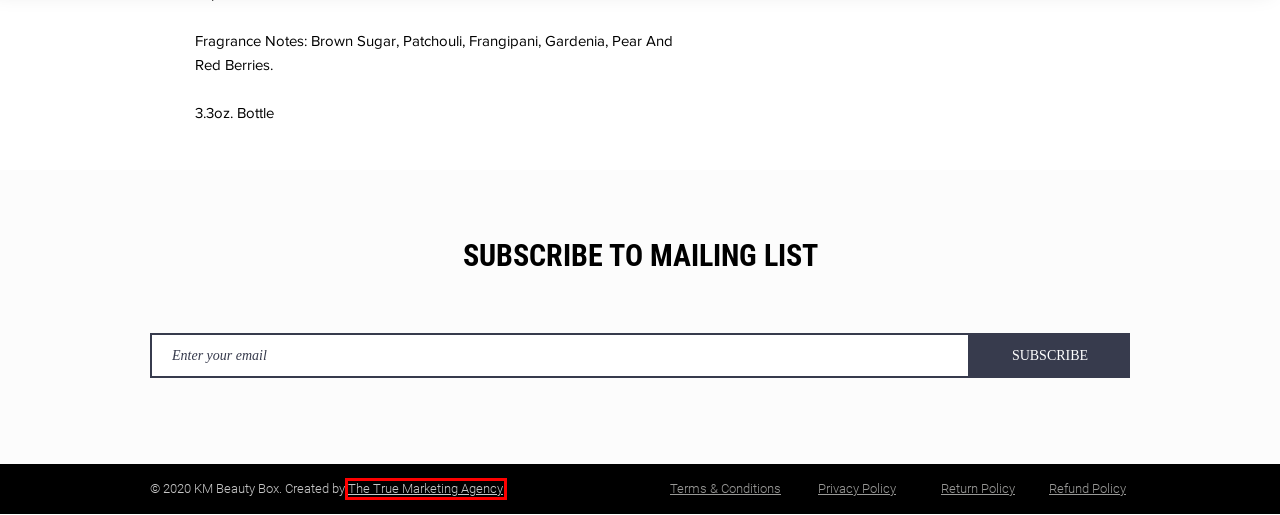You are provided with a screenshot of a webpage that has a red bounding box highlighting a UI element. Choose the most accurate webpage description that matches the new webpage after clicking the highlighted element. Here are your choices:
A. KM Beauty Box | Perfume | Fragrances
B. KM Beauty Box | Perfume | Skincare
C. KM Beauty Box | Refund Policy
D. HAIR CARE | KM Beauty Box
E. KM Beauty Box | Makeup | Foundation
F. KM Beauty Box | Terms & Conditions
G. Digital Marketing Agency Los Angeles | Custom Website & Logo Design
H. KM Beauty Box | Privacy Policy

B